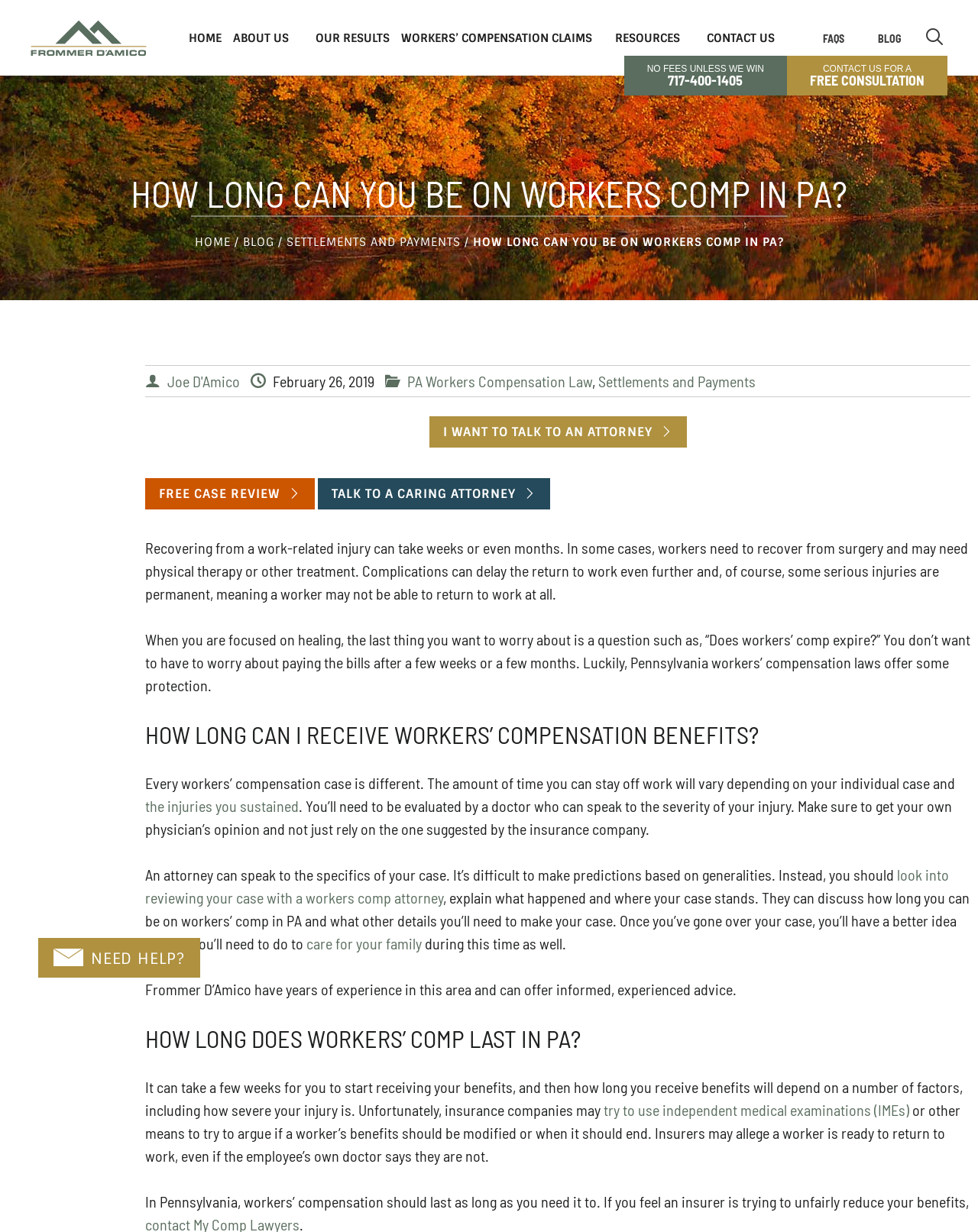Analyze the image and give a detailed response to the question:
What is the role of a doctor in determining workers' comp benefits?

The webpage states that a doctor's evaluation is necessary to determine the severity of an injury, which in turn affects the duration of workers' comp benefits. This implies that a doctor's role is to provide an objective assessment of the injury, which is used to determine the worker's eligibility for benefits.